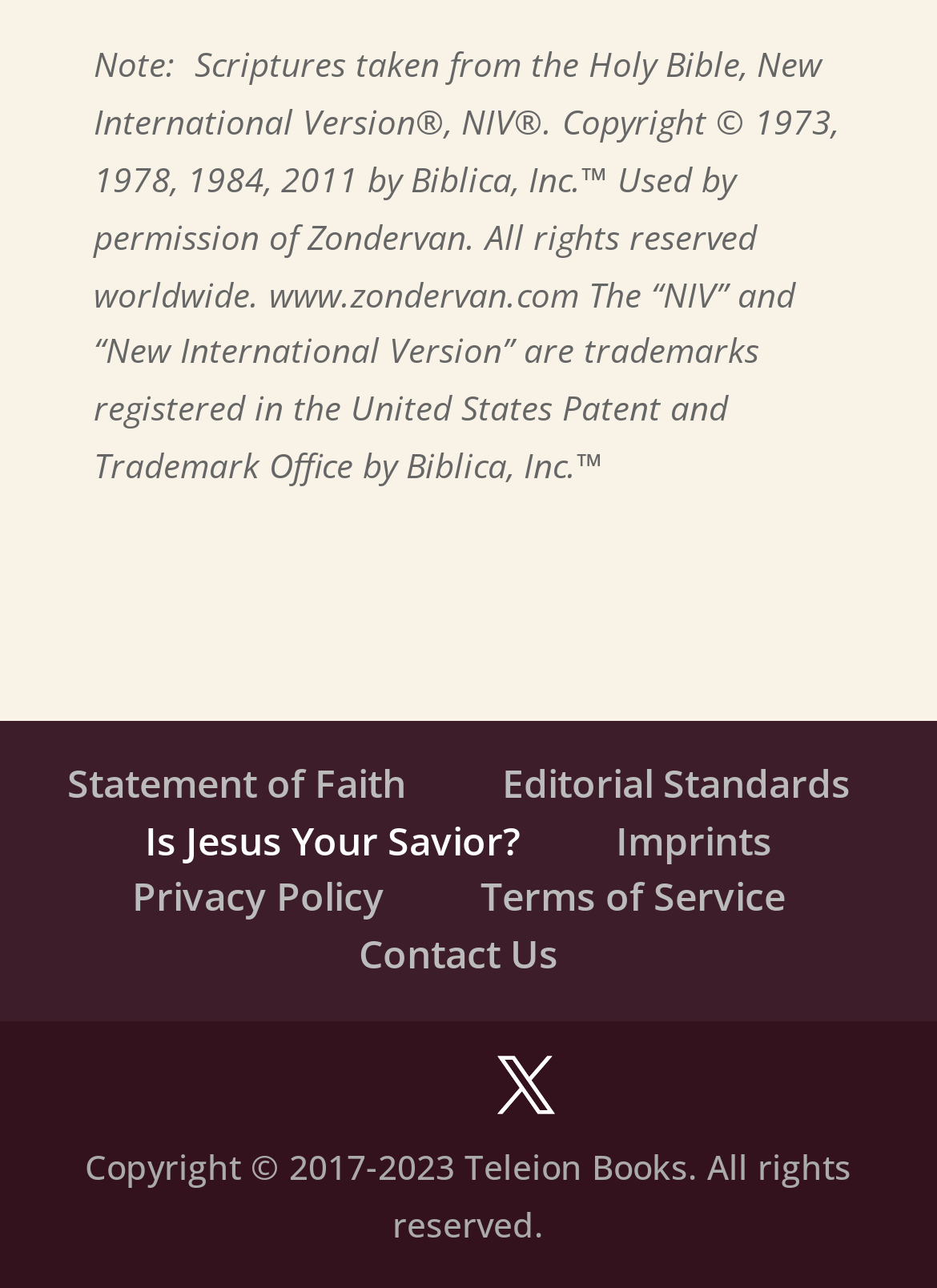Who owns the copyright to the website content?
Answer briefly with a single word or phrase based on the image.

Teleion Books